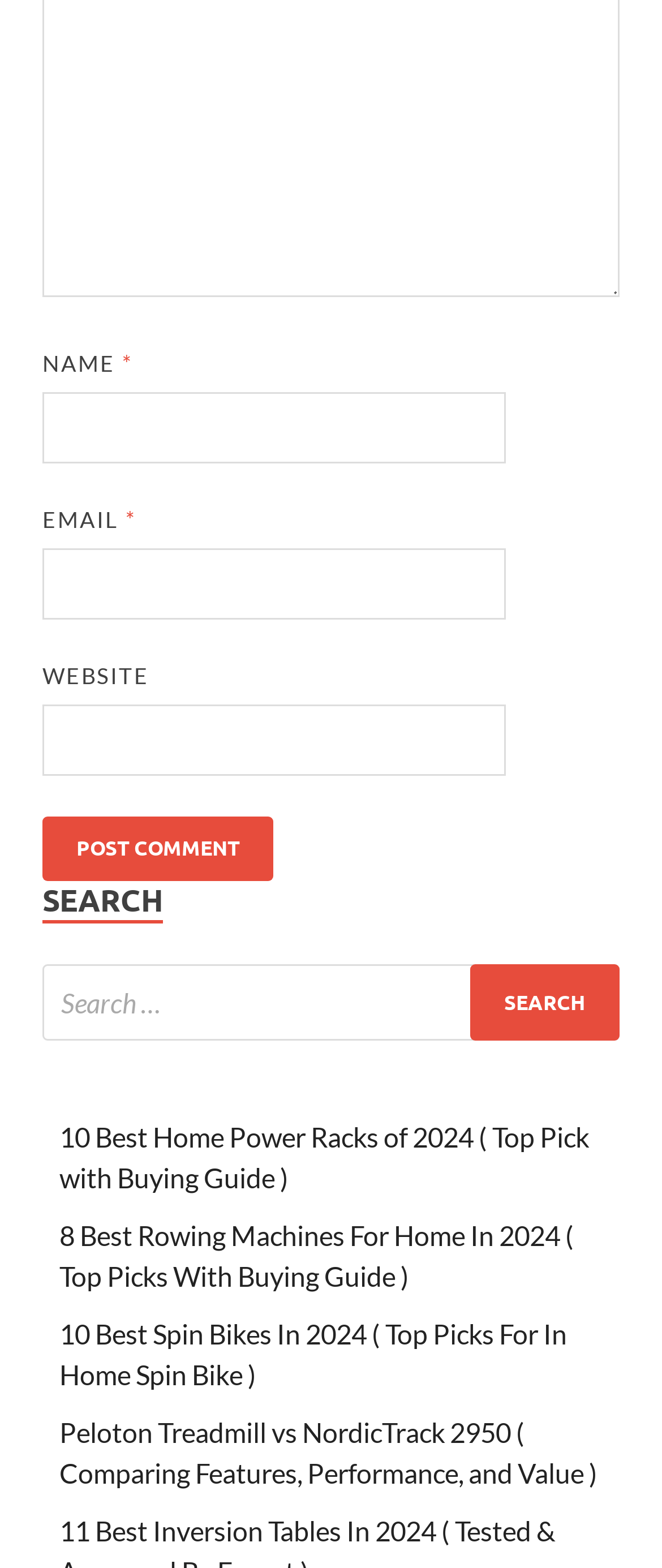Predict the bounding box of the UI element based on this description: "Skip to content".

None